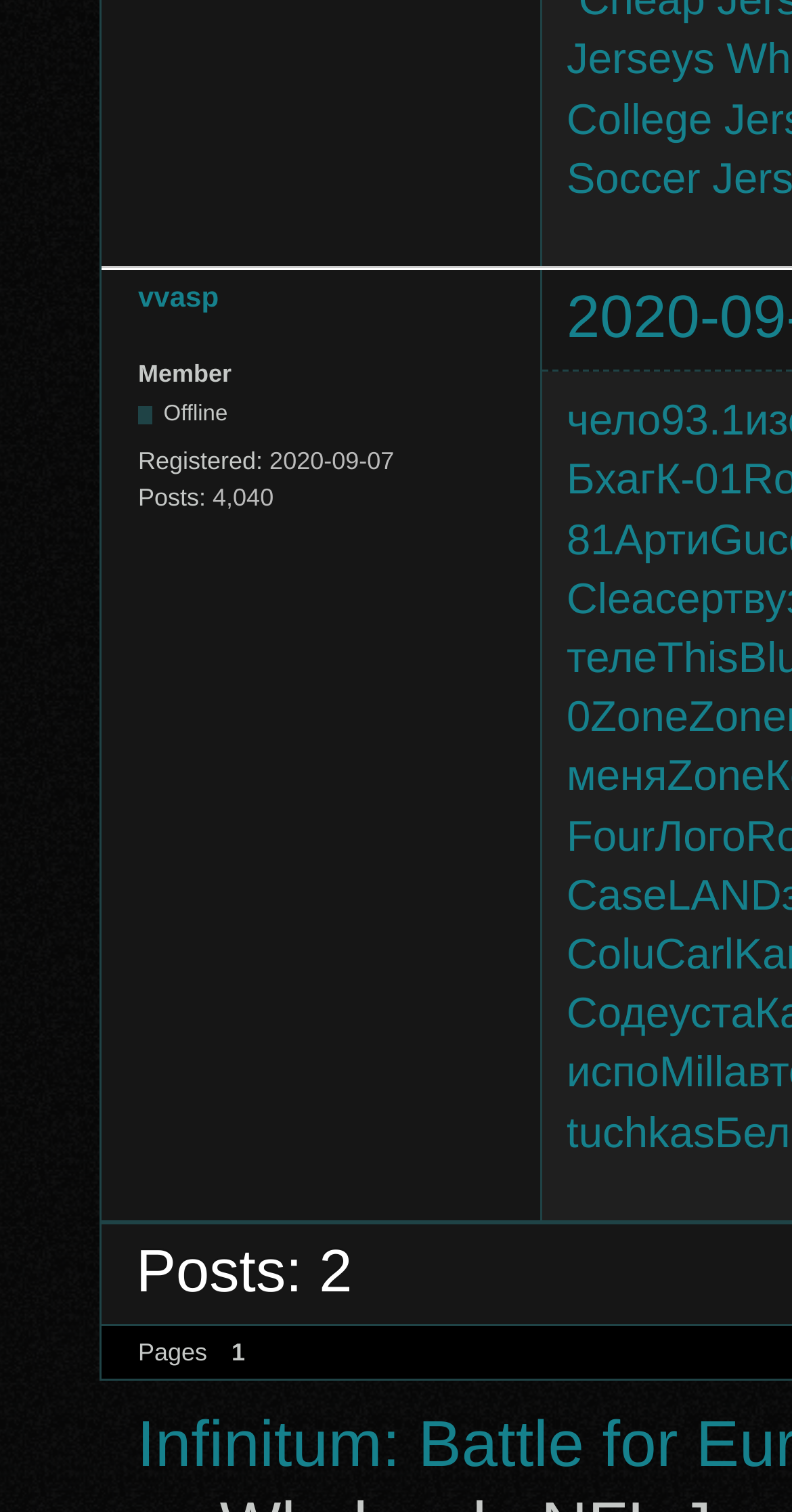Find the bounding box coordinates of the clickable area required to complete the following action: "Visit vvasp link".

[0.174, 0.186, 0.276, 0.207]